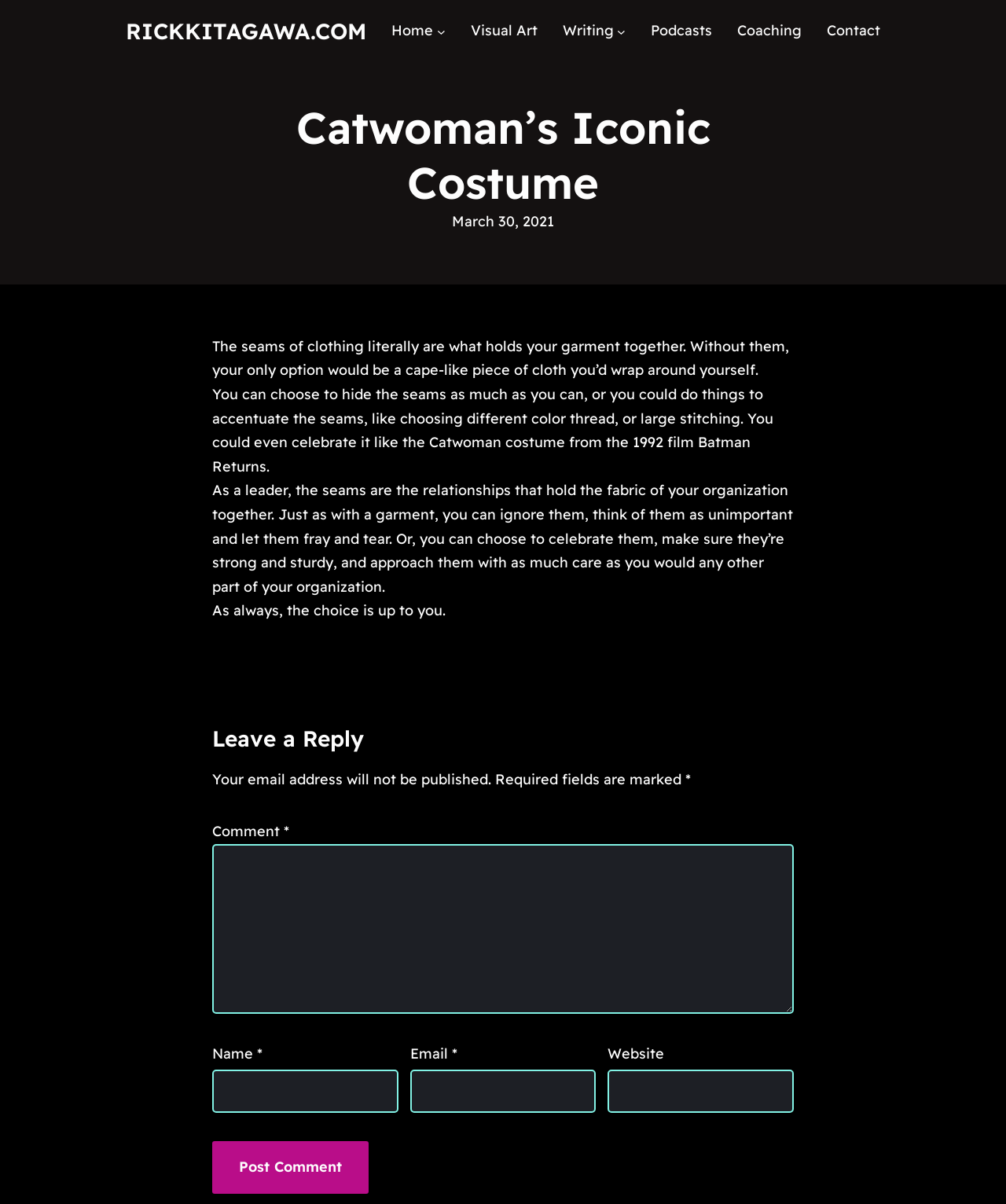Please specify the bounding box coordinates of the area that should be clicked to accomplish the following instruction: "Click the Home link". The coordinates should consist of four float numbers between 0 and 1, i.e., [left, top, right, bottom].

[0.389, 0.016, 0.431, 0.036]